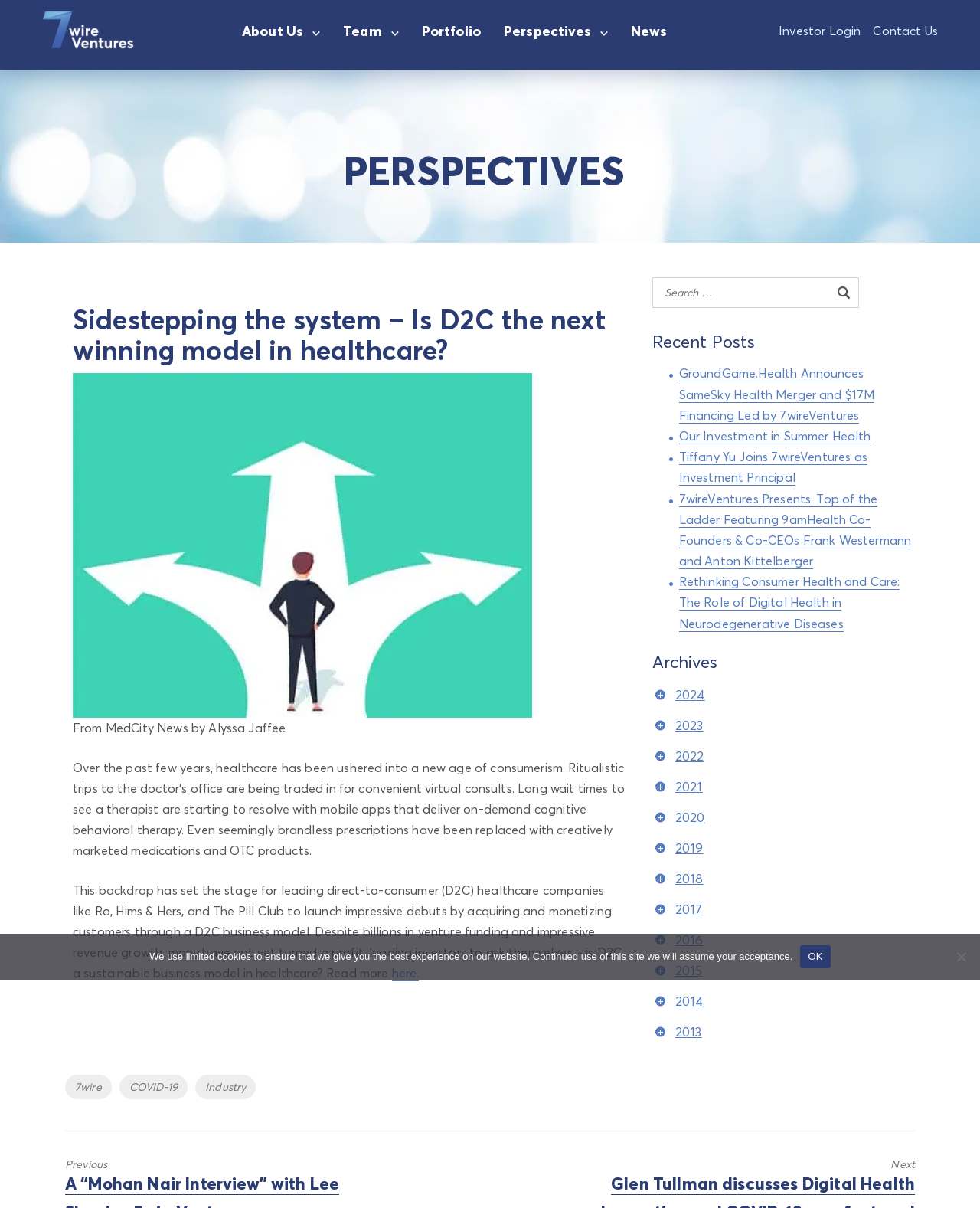Using the details from the image, please elaborate on the following question: What is the function of the checkboxes in the Archives section?

The Archives section has a list of checkboxes with years ranging from 2014 to 2024. This suggests that the function of the checkboxes is to allow users to filter the archives by year.